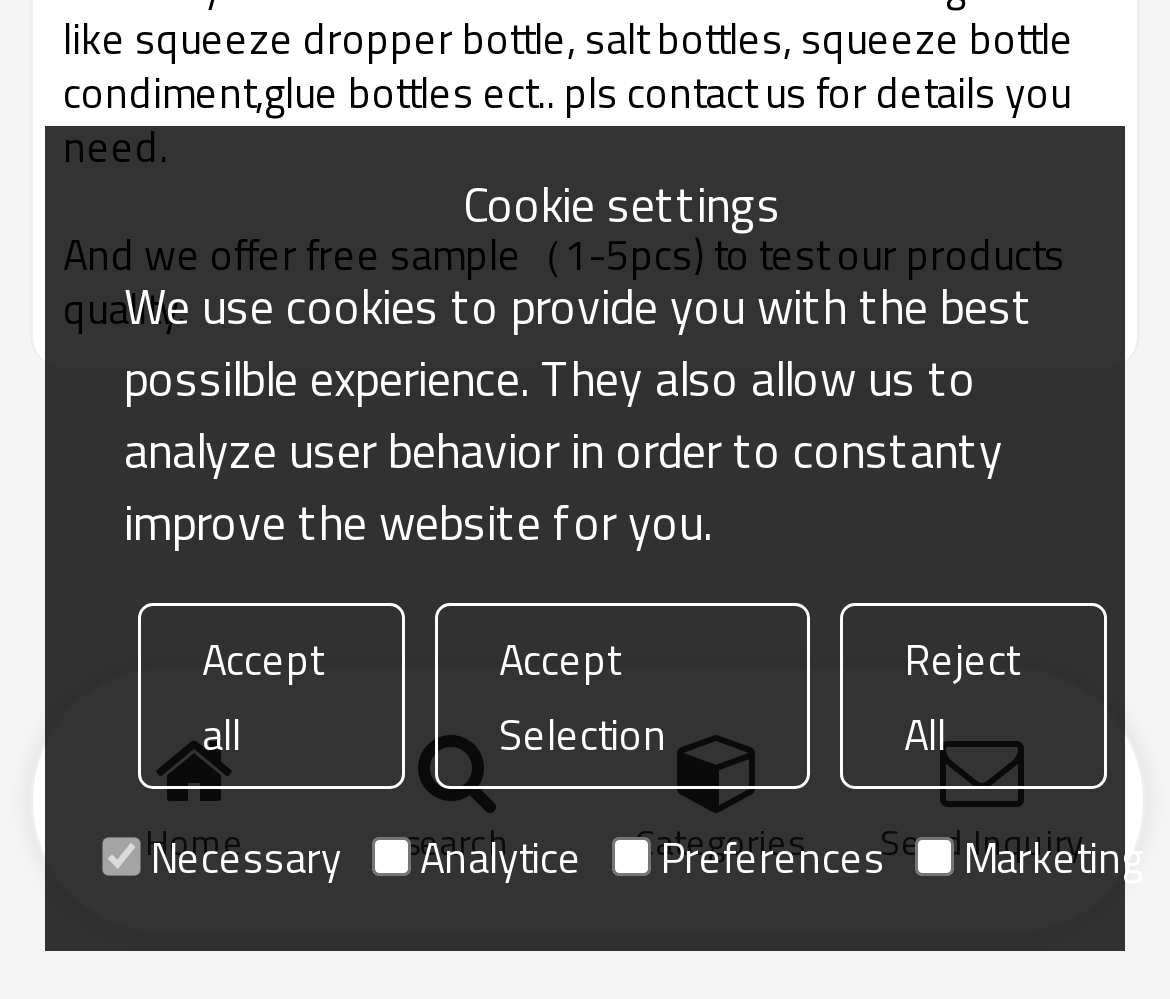Given the description "Reject All", determine the bounding box of the corresponding UI element.

[0.719, 0.604, 0.945, 0.79]